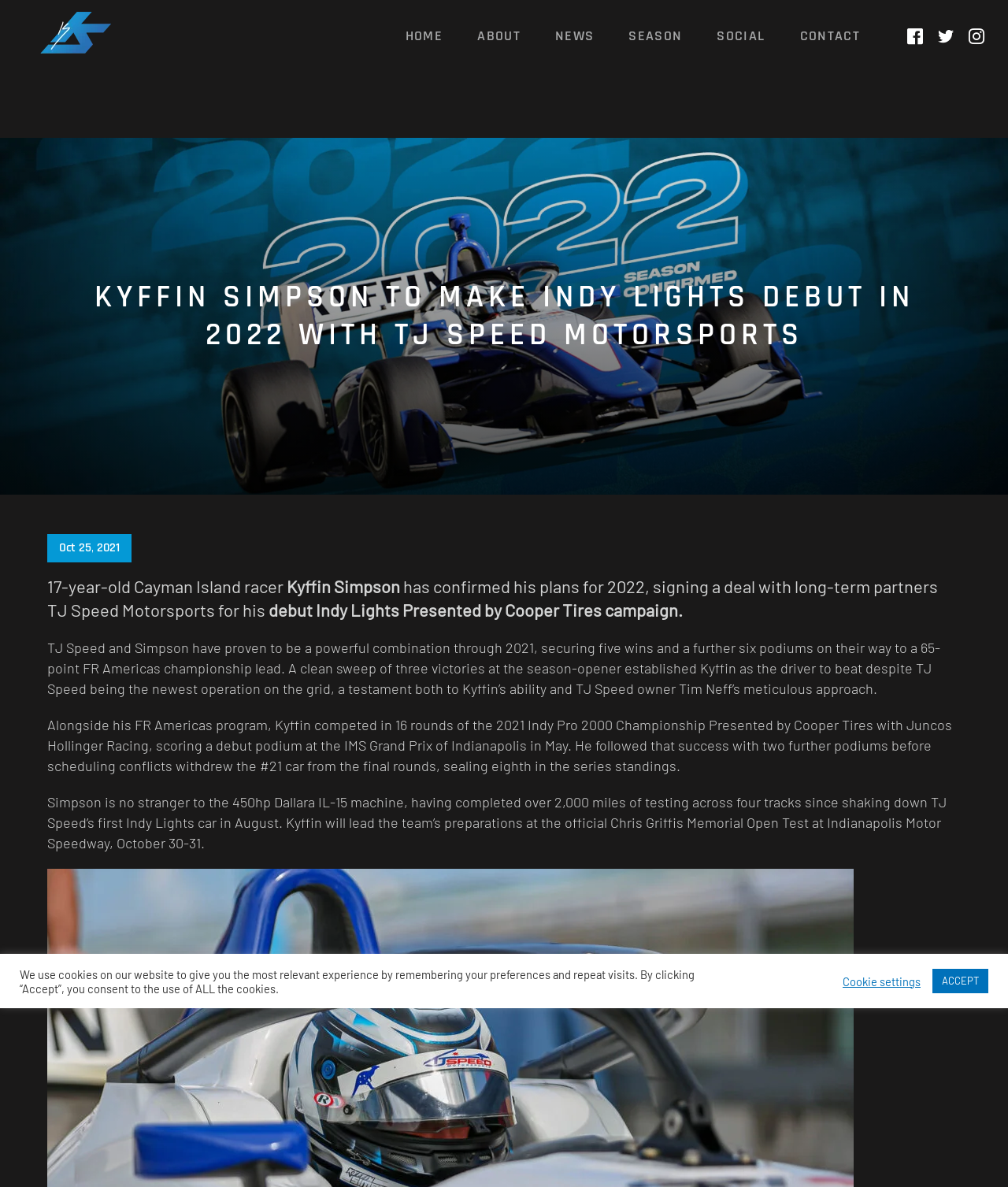Provide the bounding box coordinates of the HTML element described as: "Cookie settings". The bounding box coordinates should be four float numbers between 0 and 1, i.e., [left, top, right, bottom].

[0.836, 0.821, 0.913, 0.832]